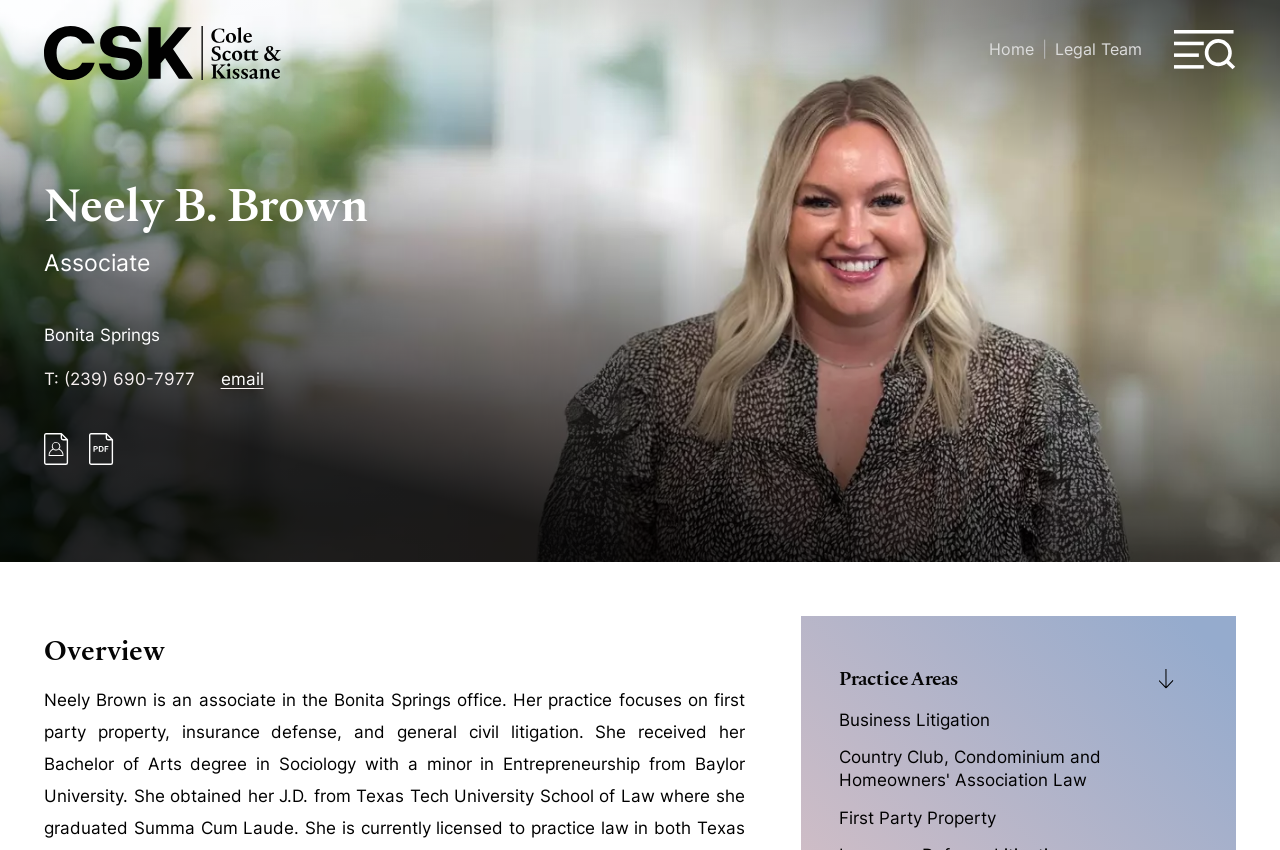Give a concise answer of one word or phrase to the question: 
What is the name of the law firm Neely B. Brown is associated with?

Cole, Scott & Kissane, P.A.